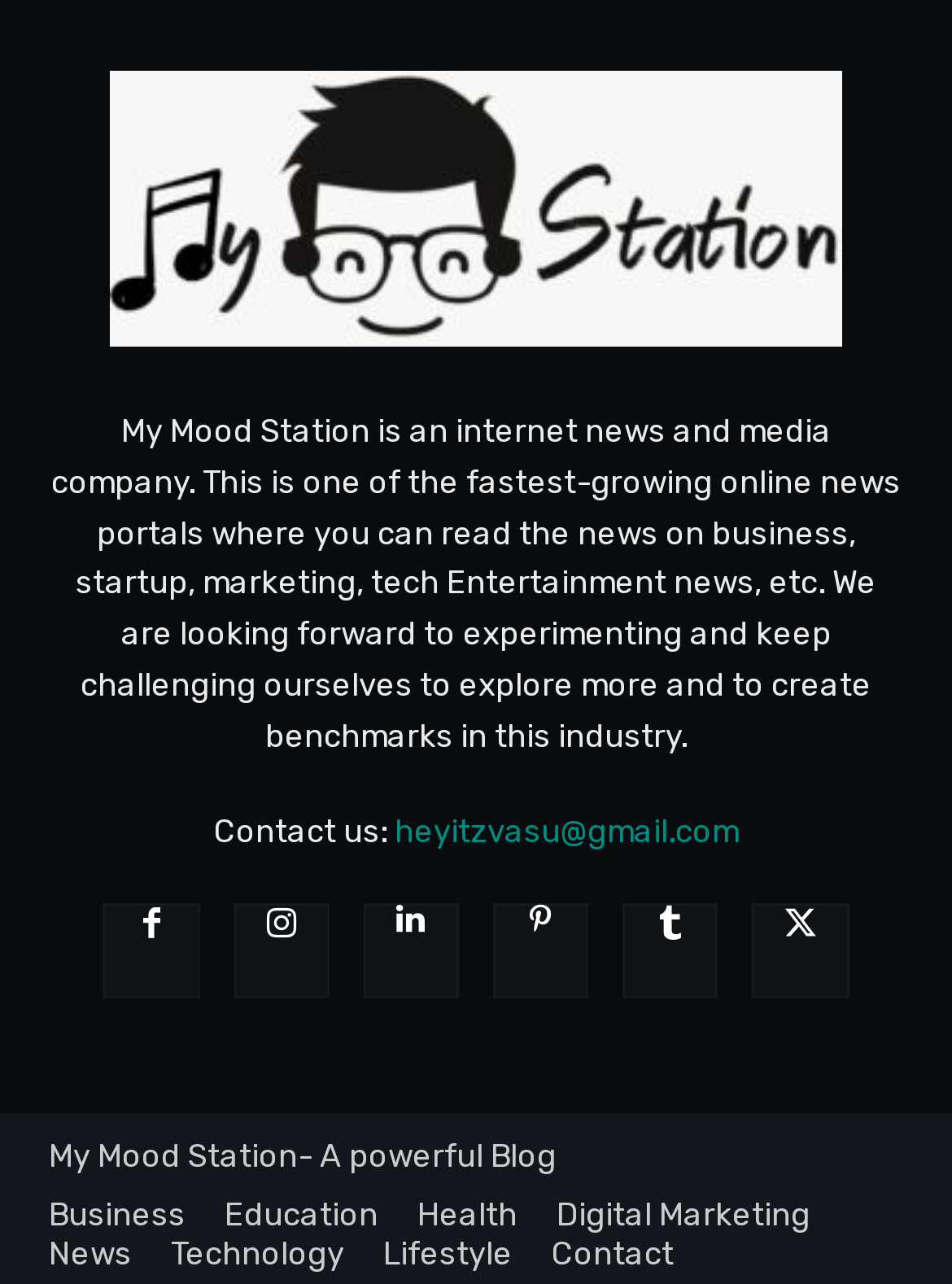Can you specify the bounding box coordinates of the area that needs to be clicked to fulfill the following instruction: "Go to the contact page"?

[0.579, 0.961, 0.708, 0.991]